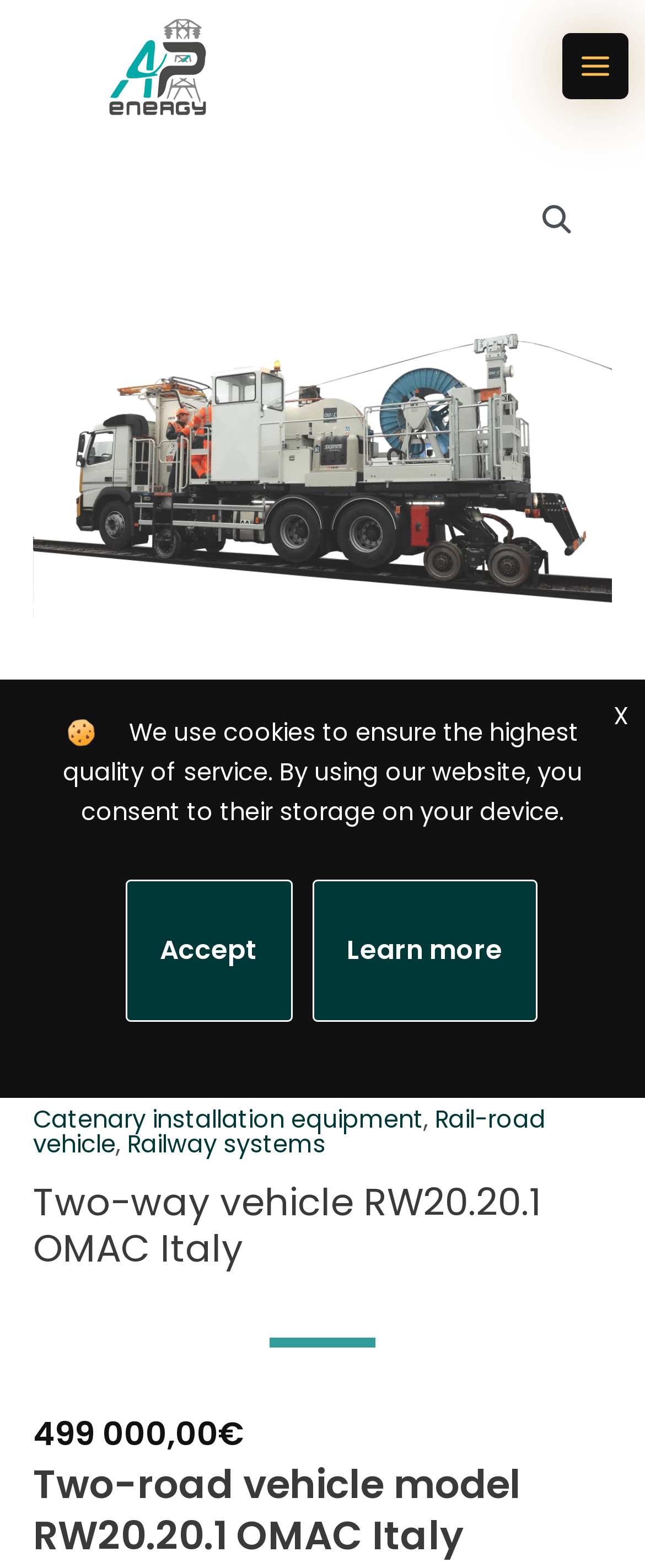Determine the bounding box for the described UI element: "Catenary installation equipment".

[0.051, 0.704, 0.656, 0.725]